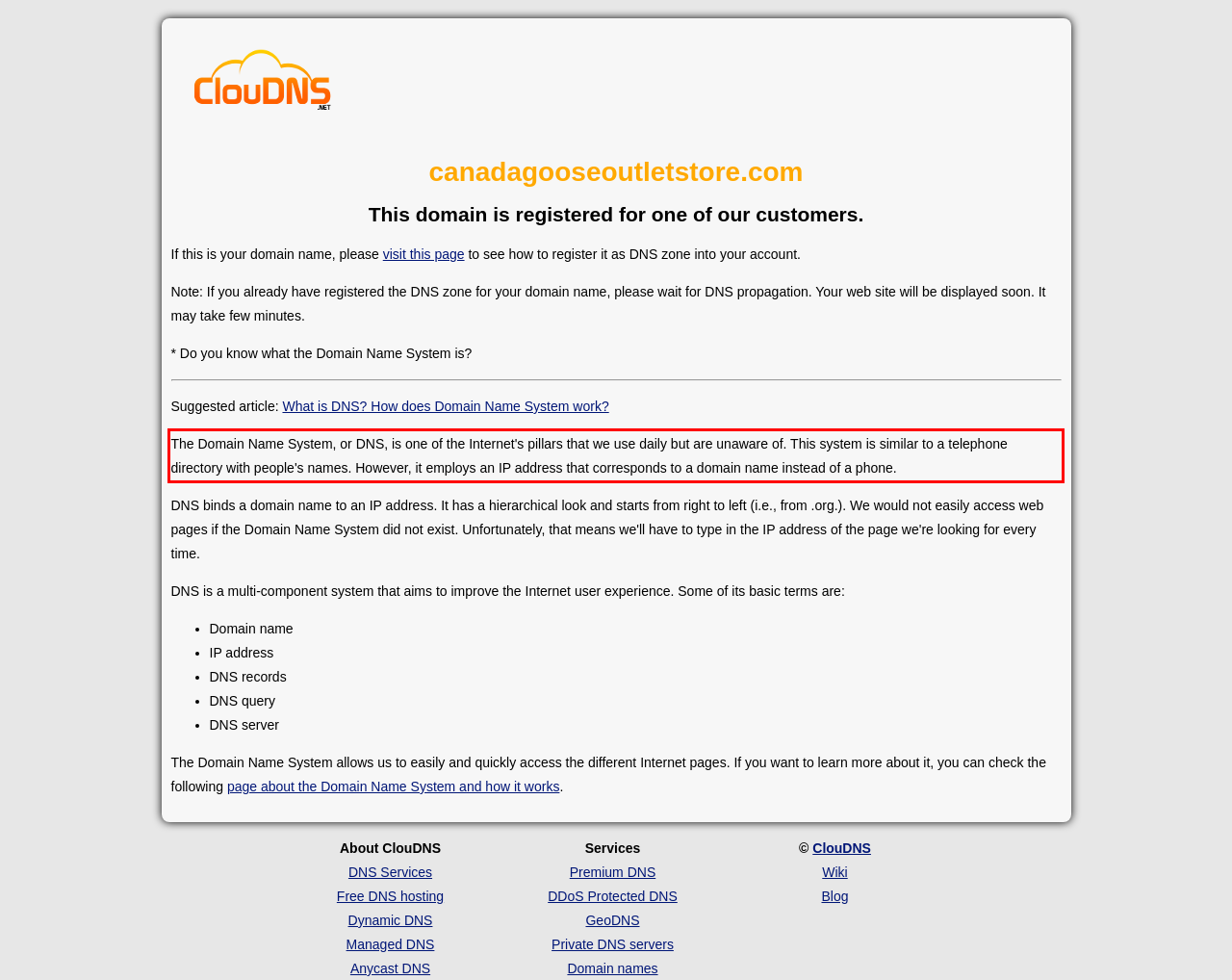You are given a screenshot with a red rectangle. Identify and extract the text within this red bounding box using OCR.

The Domain Name System, or DNS, is one of the Internet's pillars that we use daily but are unaware of. This system is similar to a telephone directory with people's names. However, it employs an IP address that corresponds to a domain name instead of a phone.